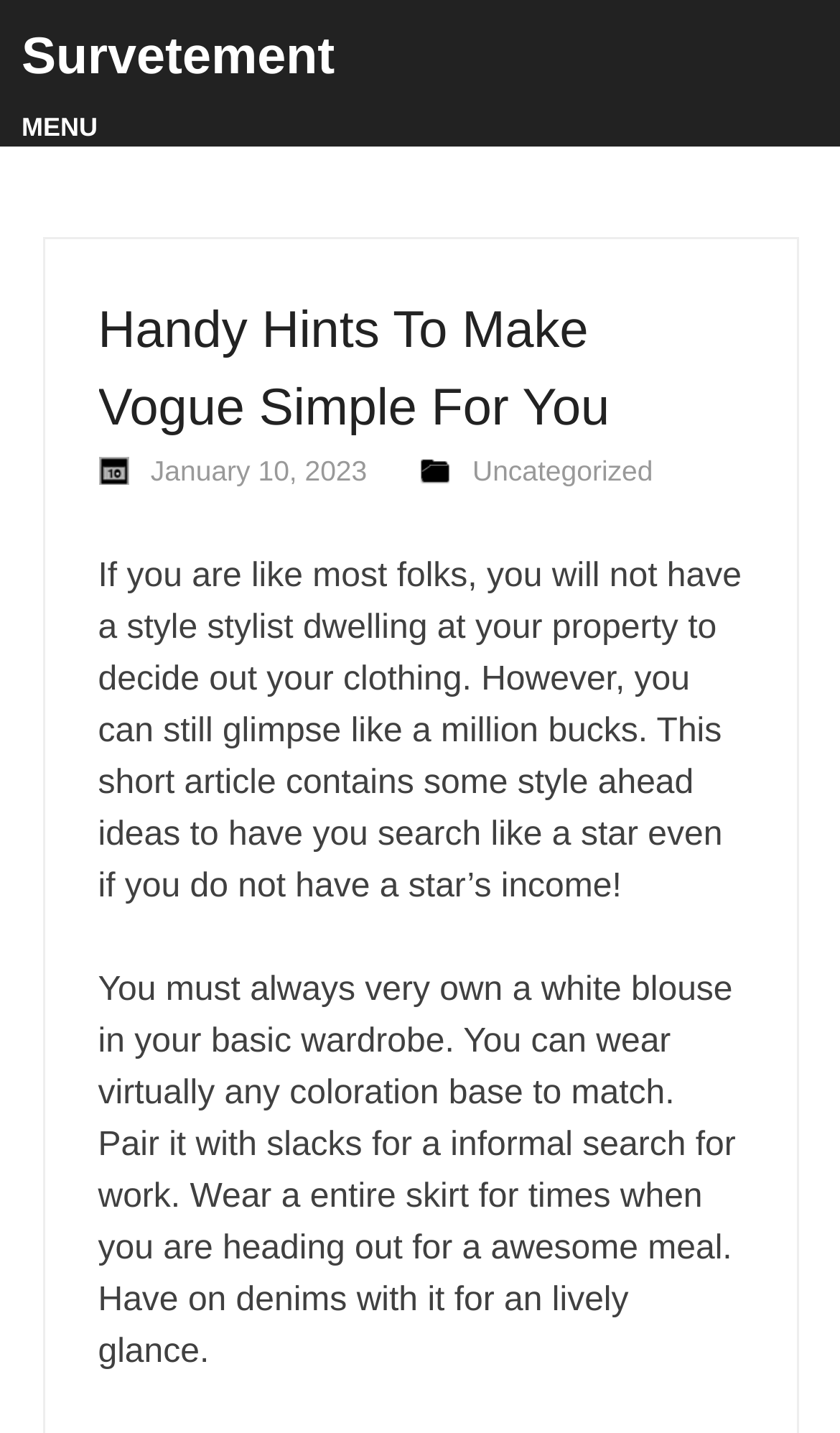What is the category of the latest article?
Please give a detailed and elaborate answer to the question.

I found the category of the latest article by looking at the link 'Uncategorized' which is located below the date 'January 10, 2023' and above the article content.